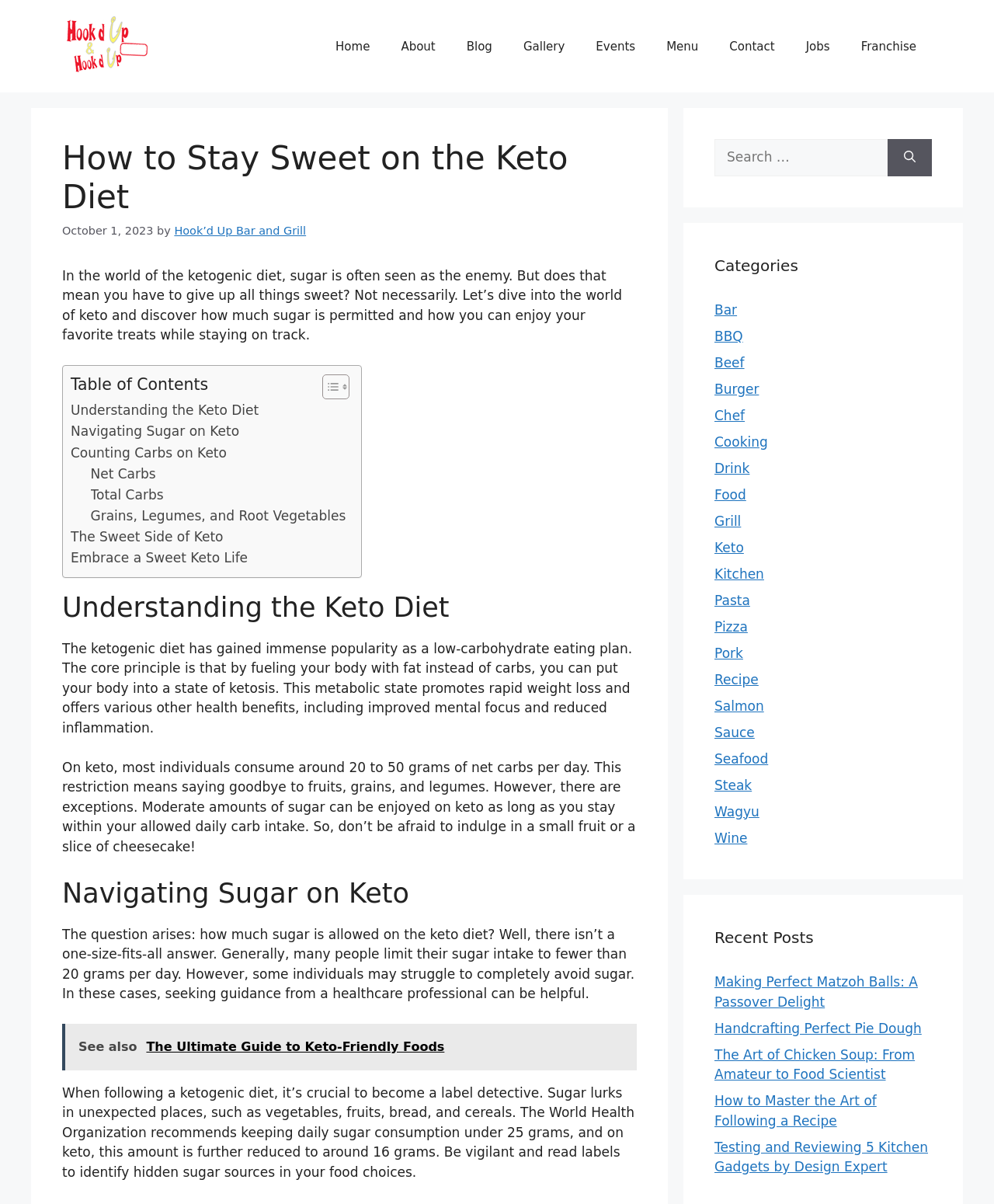How many grams of net carbs are recommended per day on keto?
Give a comprehensive and detailed explanation for the question.

According to the webpage, on keto, most individuals consume around 20 to 50 grams of net carbs per day. This restriction means saying goodbye to fruits, grains, and legumes, but moderate amounts of sugar can be enjoyed as long as you stay within your allowed daily carb intake.